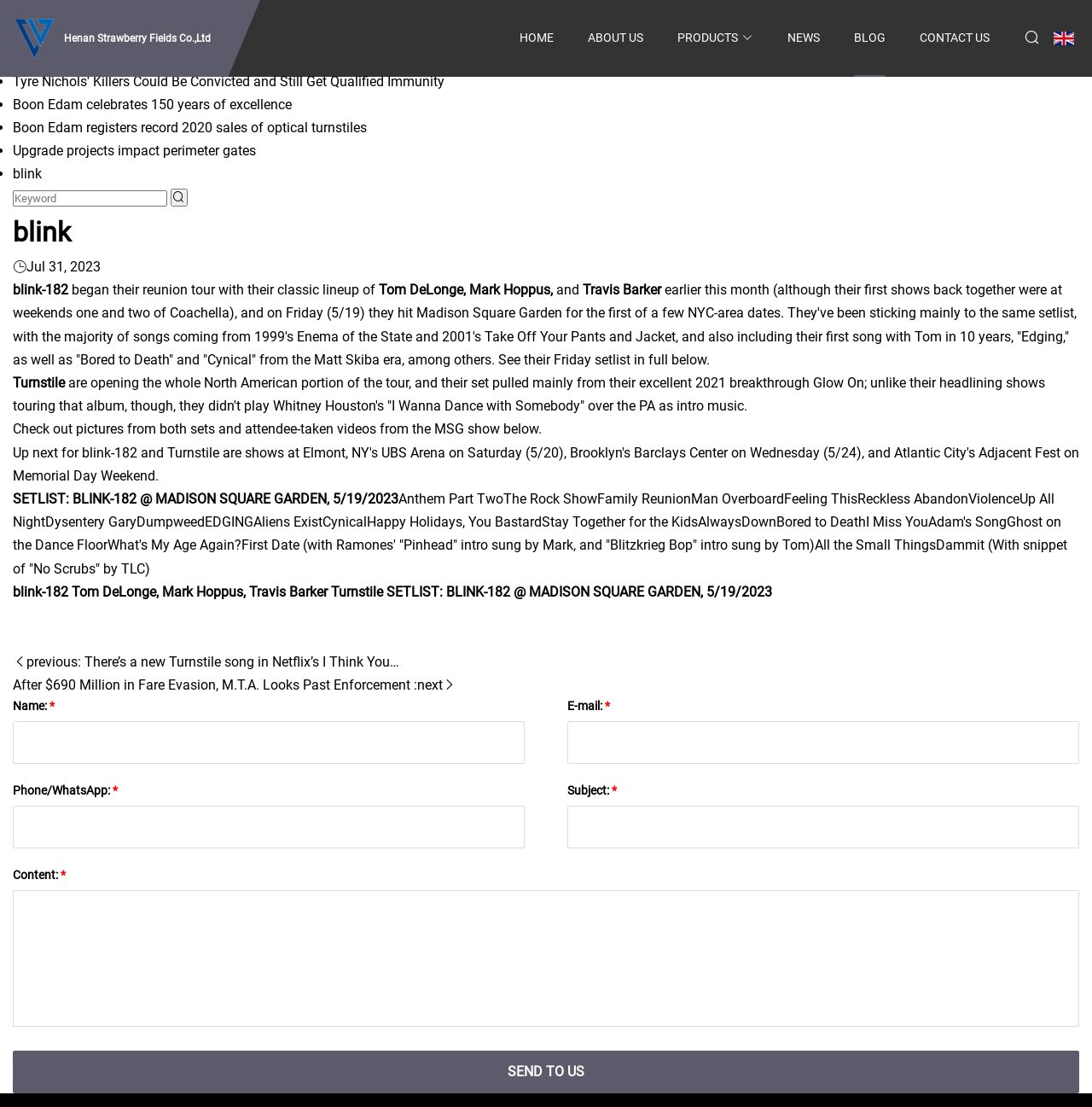Create a detailed narrative of the webpage’s visual and textual elements.

This webpage appears to be a news article or blog post about the band Blink-182. At the top of the page, there is a navigation menu with links to "HOME", "ABOUT US", "PRODUCTS", "NEWS", "BLOG", and "CONTACT US". Below the navigation menu, there is a large image with the text "blink" on it.

The main content of the page is an article about Blink-182's reunion tour. The article includes a heading "blink" and a subheading "blink-182 Tom DeLonge, Mark Hoppus, Travis Barker Turnstile SETLIST: BLINK-182 @ MADISON SQUARE GARDEN, 5/19/2023". The article discusses the band's setlist and performance at Madison Square Garden, including the songs they played and the opening act, Turnstile.

The article is accompanied by several links to other news articles, including one about Tyre Nichols and another about Boon Edam. There is also a search bar with a keyword input field and a button to submit the search.

Below the article, there is a section with links to previous and next articles, as well as a comment form with fields for name, email, phone/WhatsApp, subject, and content. The form has a "SEND TO US" button at the bottom.

Overall, the webpage appears to be a news article or blog post about Blink-182's reunion tour, with additional features such as a navigation menu, search bar, and comment form.